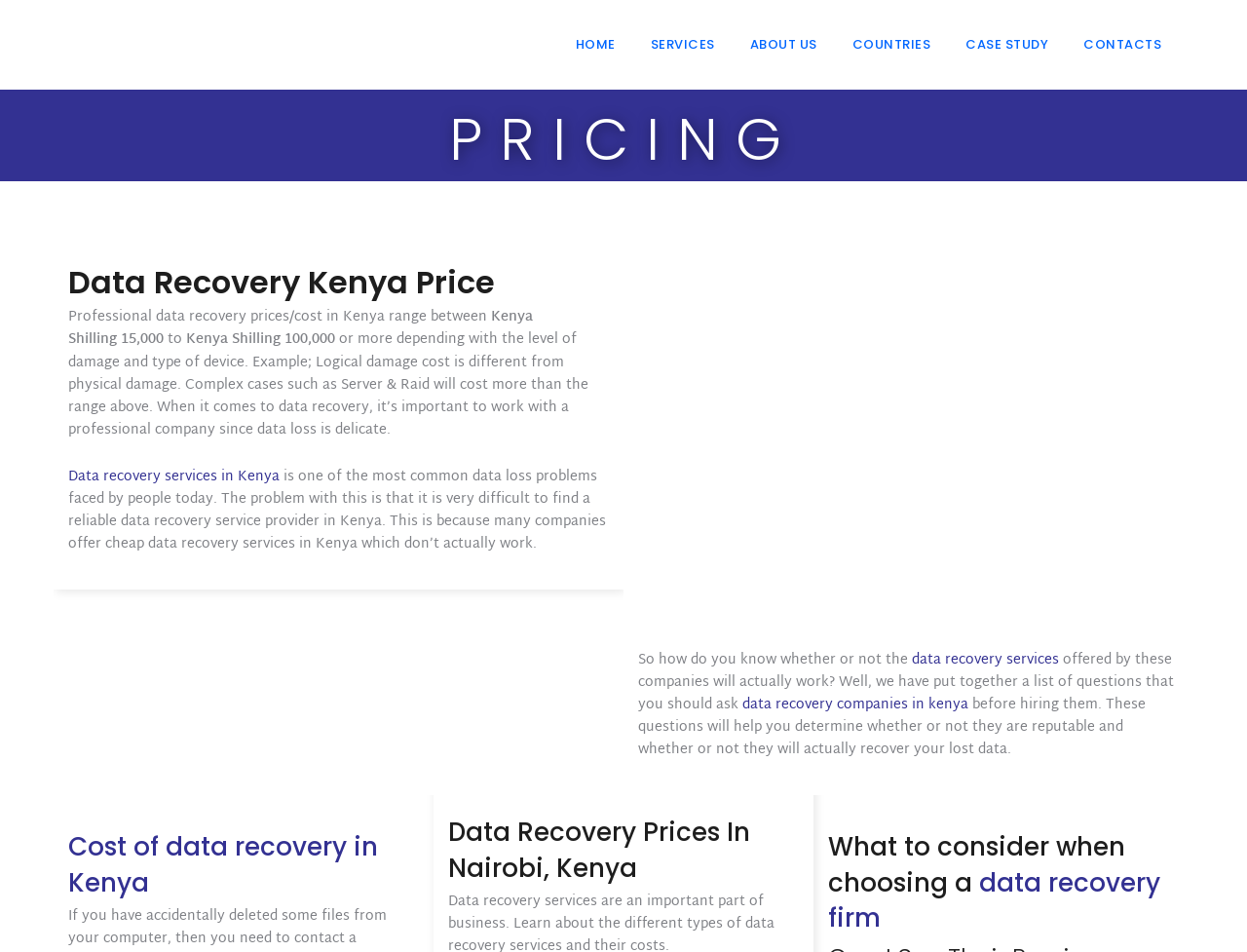What is the cost of data recovery in Kenya for accidentally deleted files?
We need a detailed and meticulous answer to the question.

According to the webpage, if you have accidentally deleted some files from your computer, then you need to contact a professional data recovery service provider in Kenya to recover your lost data.